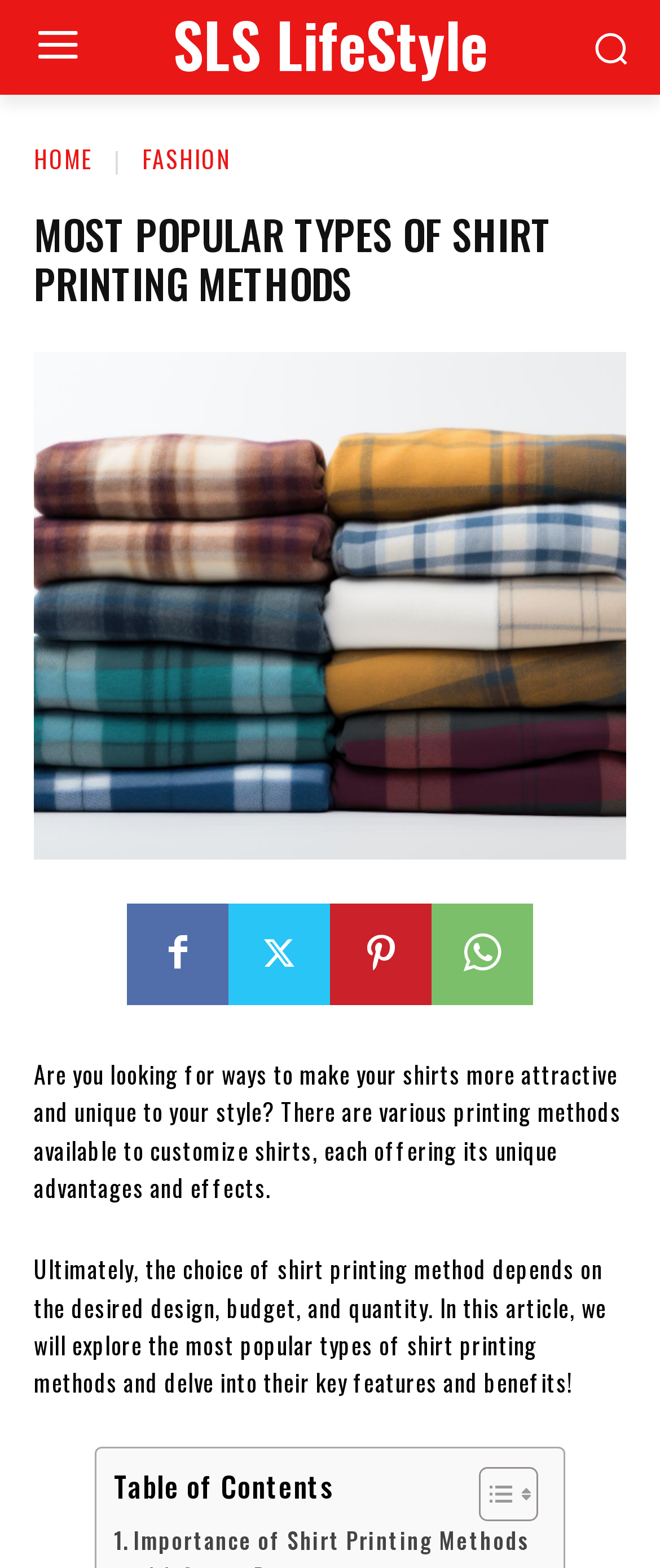Identify the bounding box of the UI element described as follows: "Pinterest". Provide the coordinates as four float numbers in the range of 0 to 1 [left, top, right, bottom].

[0.5, 0.576, 0.654, 0.641]